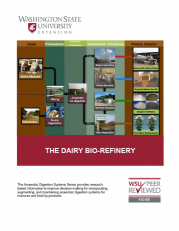Provide a one-word or one-phrase answer to the question:
What is the series of the publication?

Anaerobic Digestion Systems Series